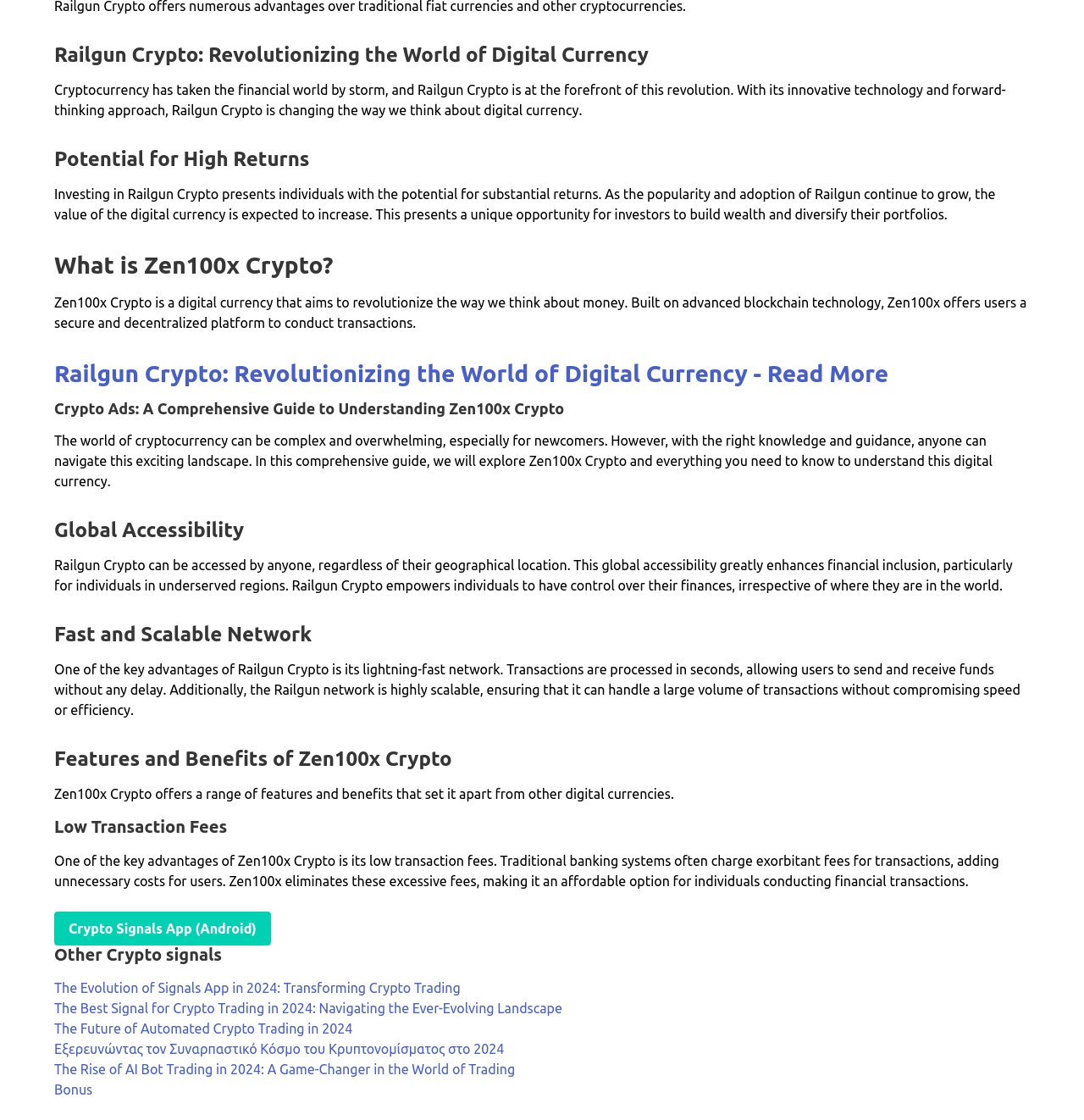Highlight the bounding box coordinates of the region I should click on to meet the following instruction: "Download Crypto Signals App for Android".

[0.05, 0.814, 0.25, 0.844]